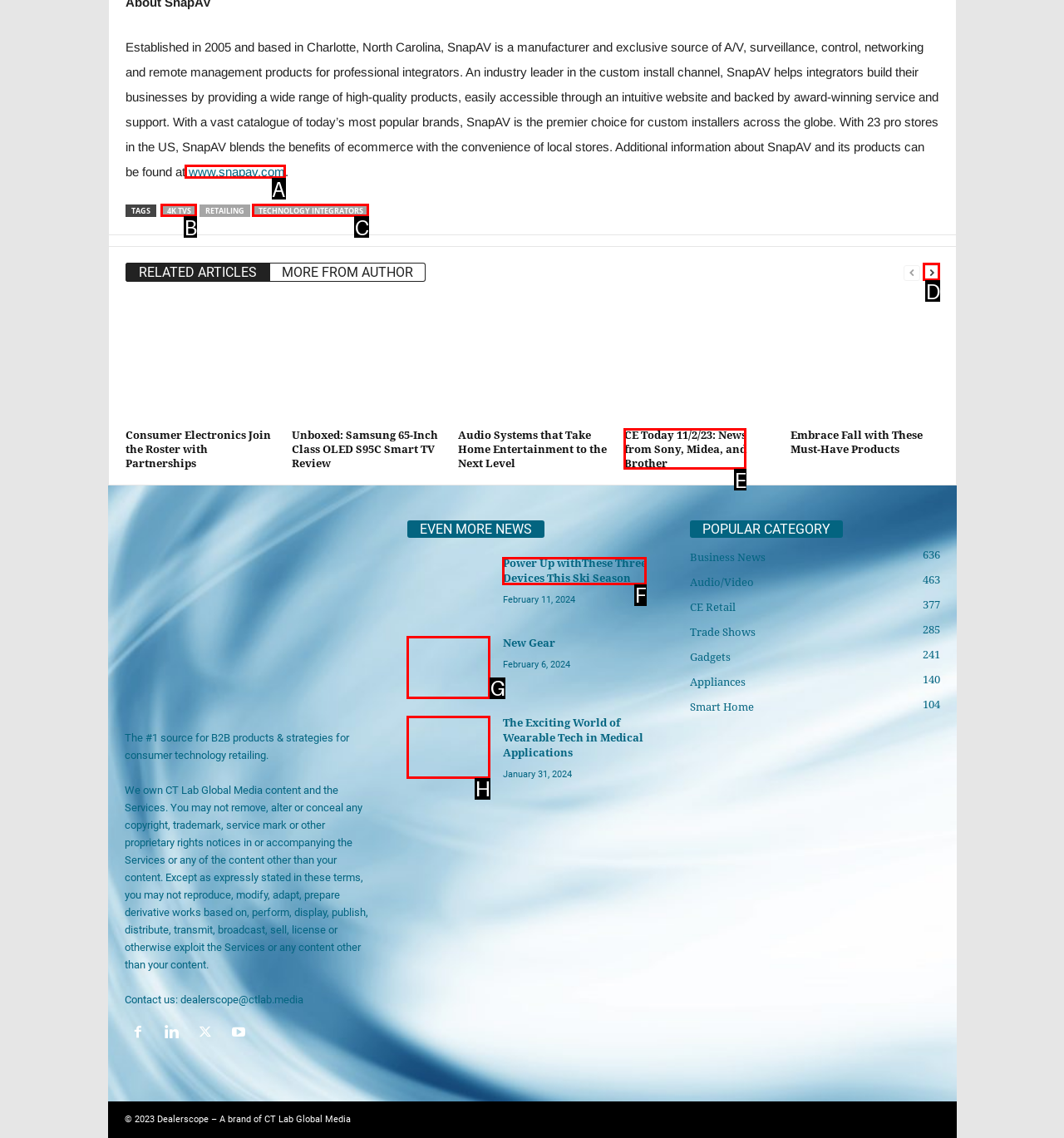Determine which HTML element to click to execute the following task: Visit the 'www.snapav.com' website Answer with the letter of the selected option.

A